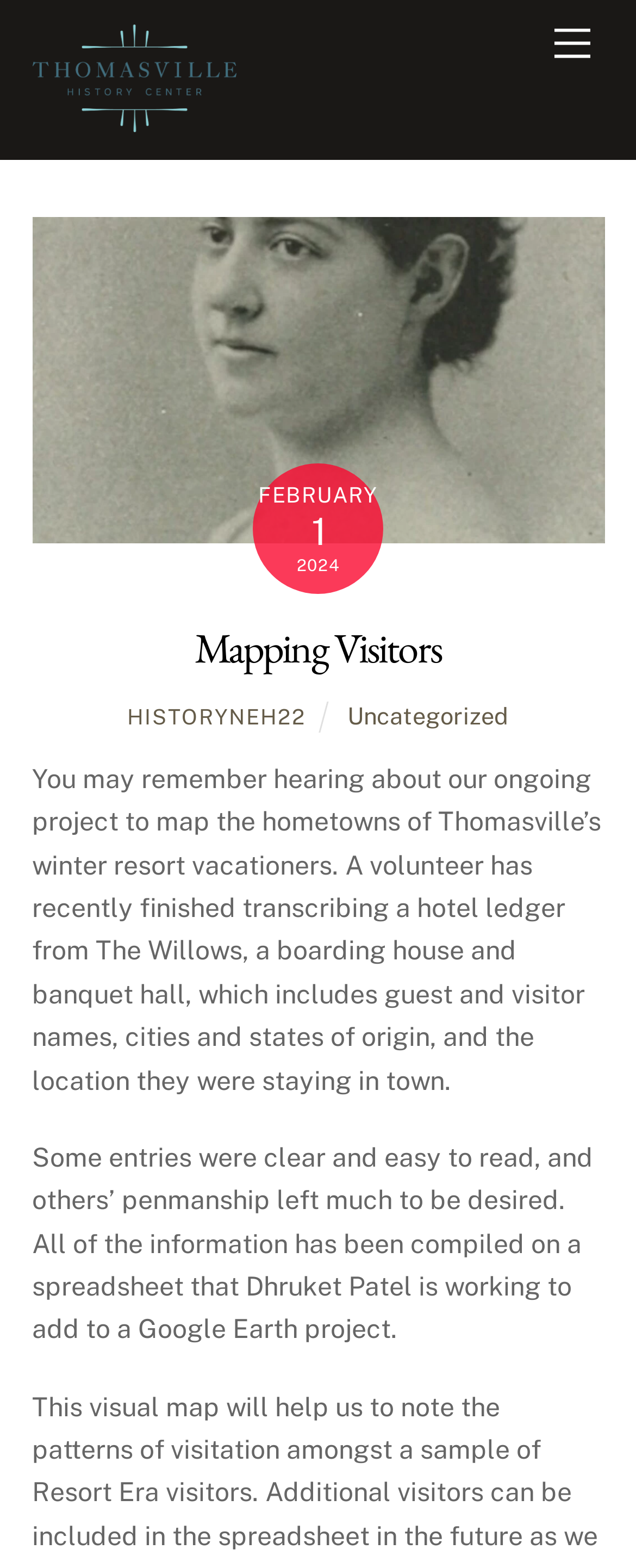What is the name of the volunteer who finished transcribing a hotel ledger?
Please provide a single word or phrase answer based on the image.

Not mentioned